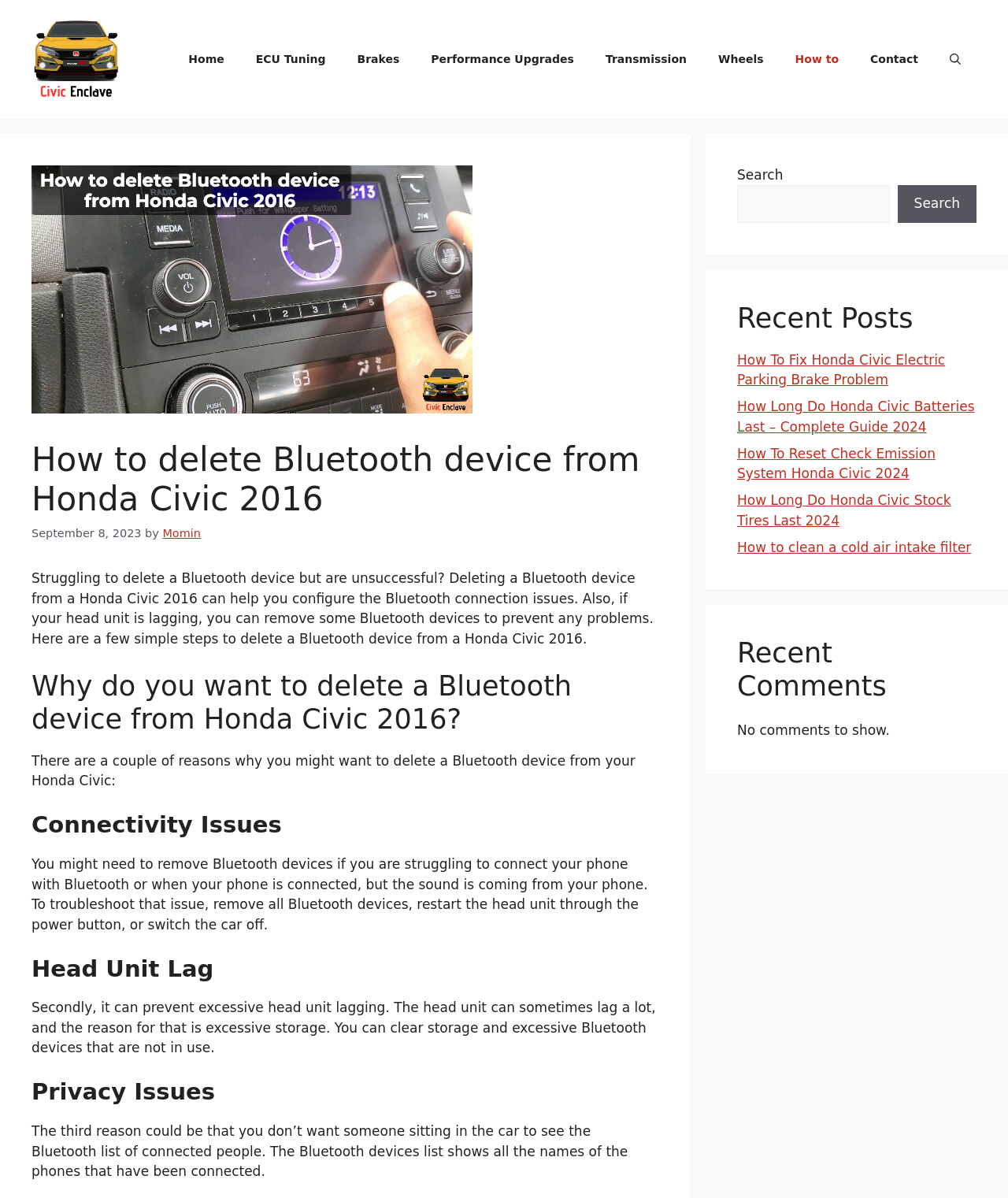Find and provide the bounding box coordinates for the UI element described with: "Home".

[0.171, 0.029, 0.238, 0.069]